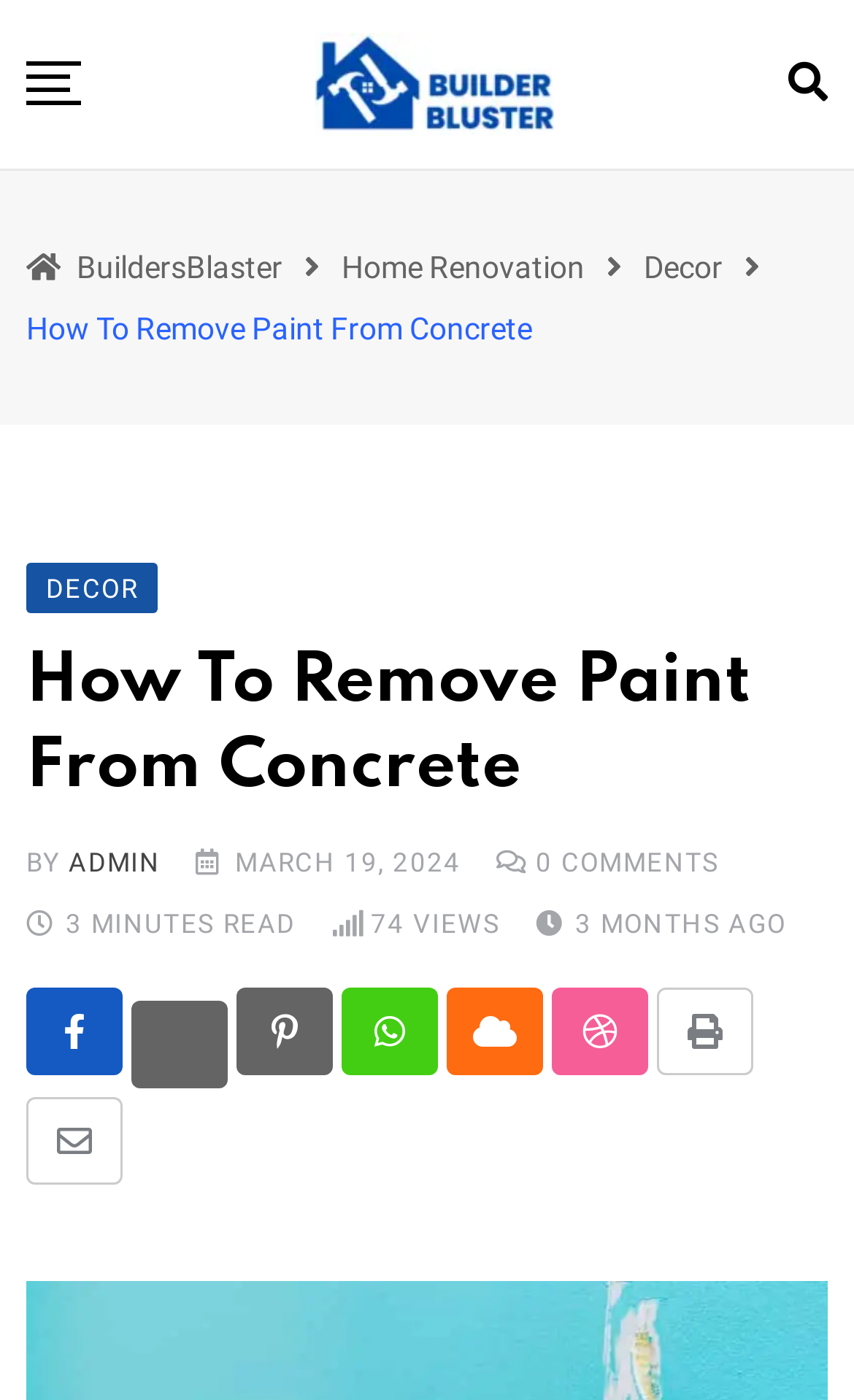Identify the bounding box coordinates necessary to click and complete the given instruction: "Share the article on Pinterest".

[0.277, 0.706, 0.39, 0.768]